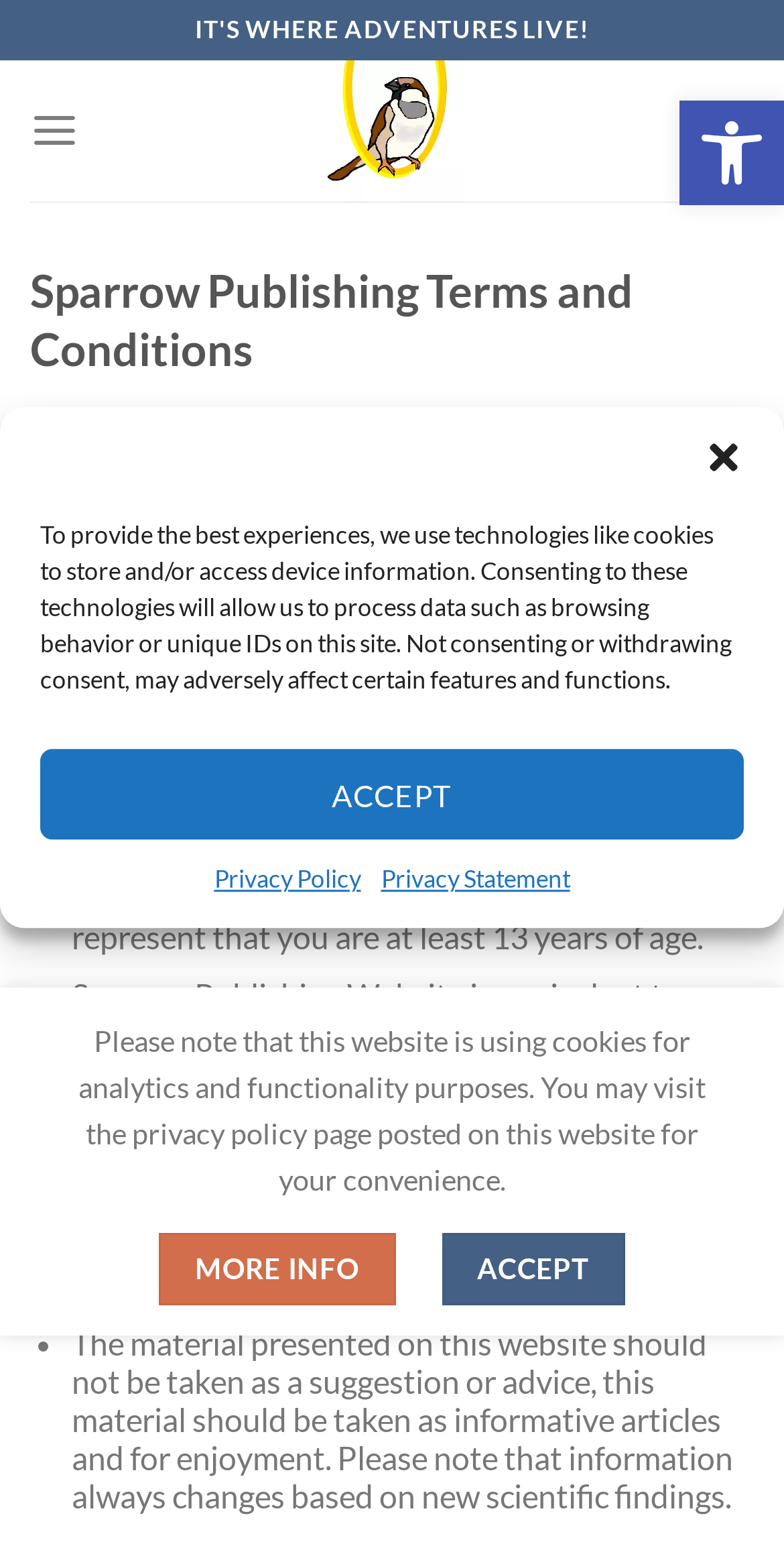Please give a short response to the question using one word or a phrase:
What is the purpose of the privacy policy page?

For user convenience